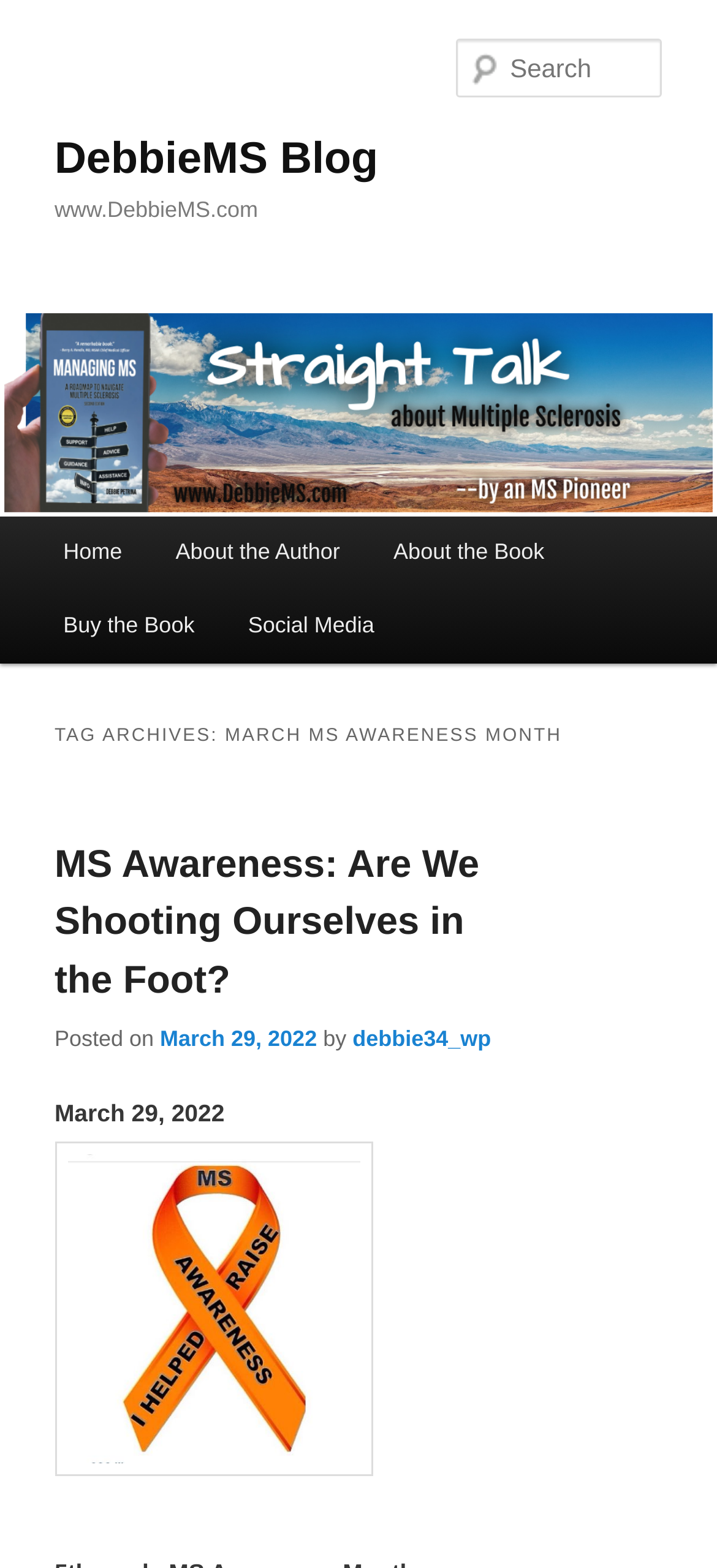Locate the bounding box of the UI element described by: "About the Book" in the given webpage screenshot.

[0.511, 0.329, 0.797, 0.376]